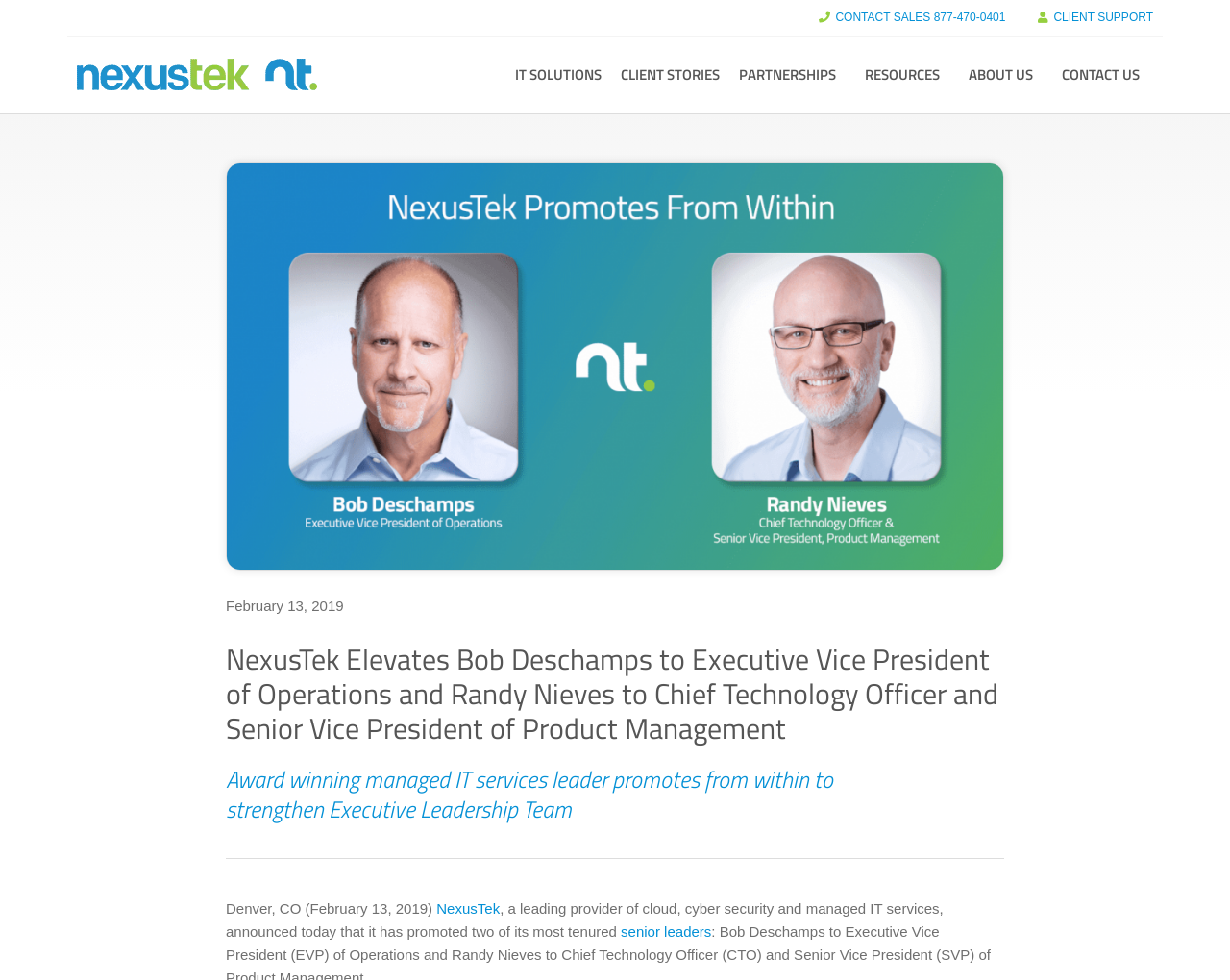Please find the bounding box coordinates of the section that needs to be clicked to achieve this instruction: "Read about NexusTek".

[0.355, 0.919, 0.406, 0.935]